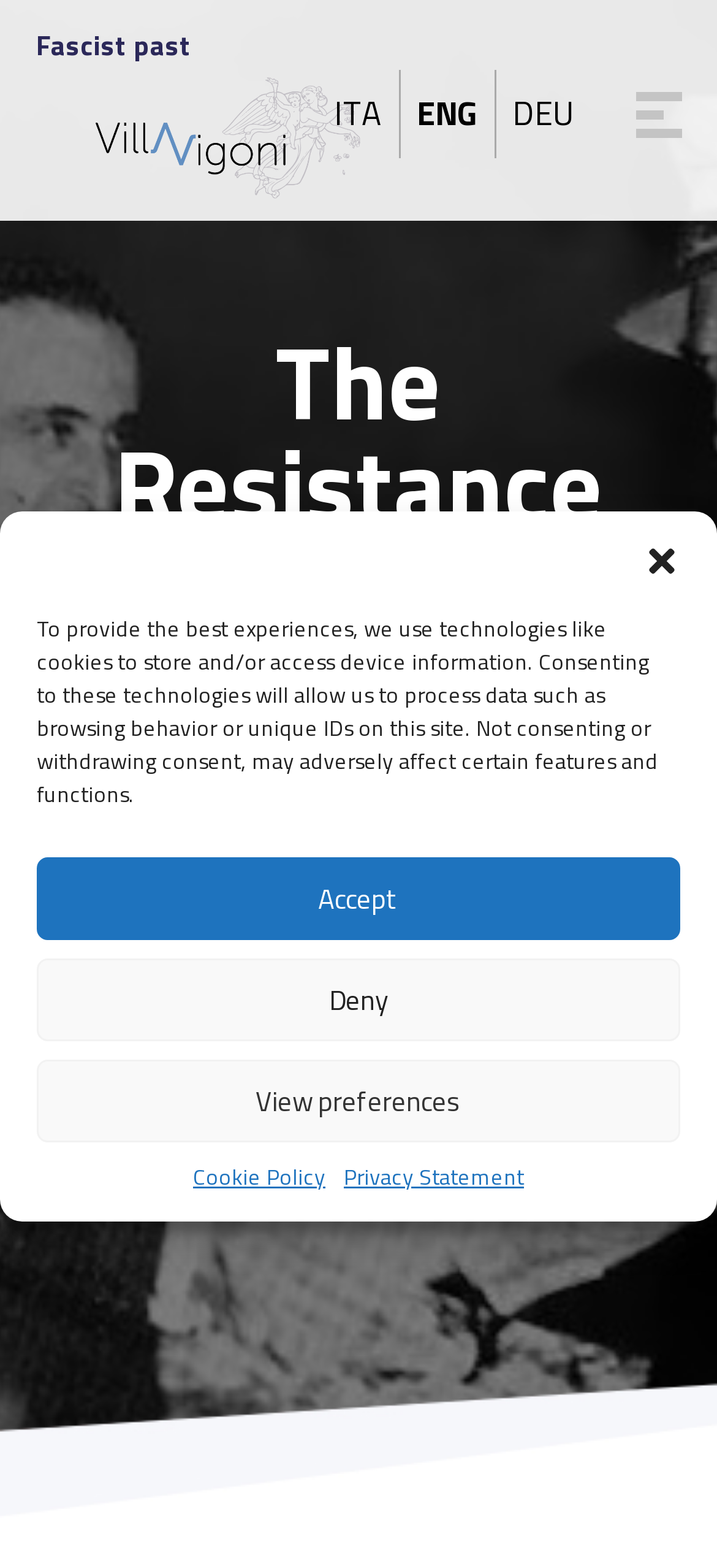Locate the bounding box of the UI element described by: "Deny" in the given webpage screenshot.

[0.051, 0.611, 0.949, 0.664]